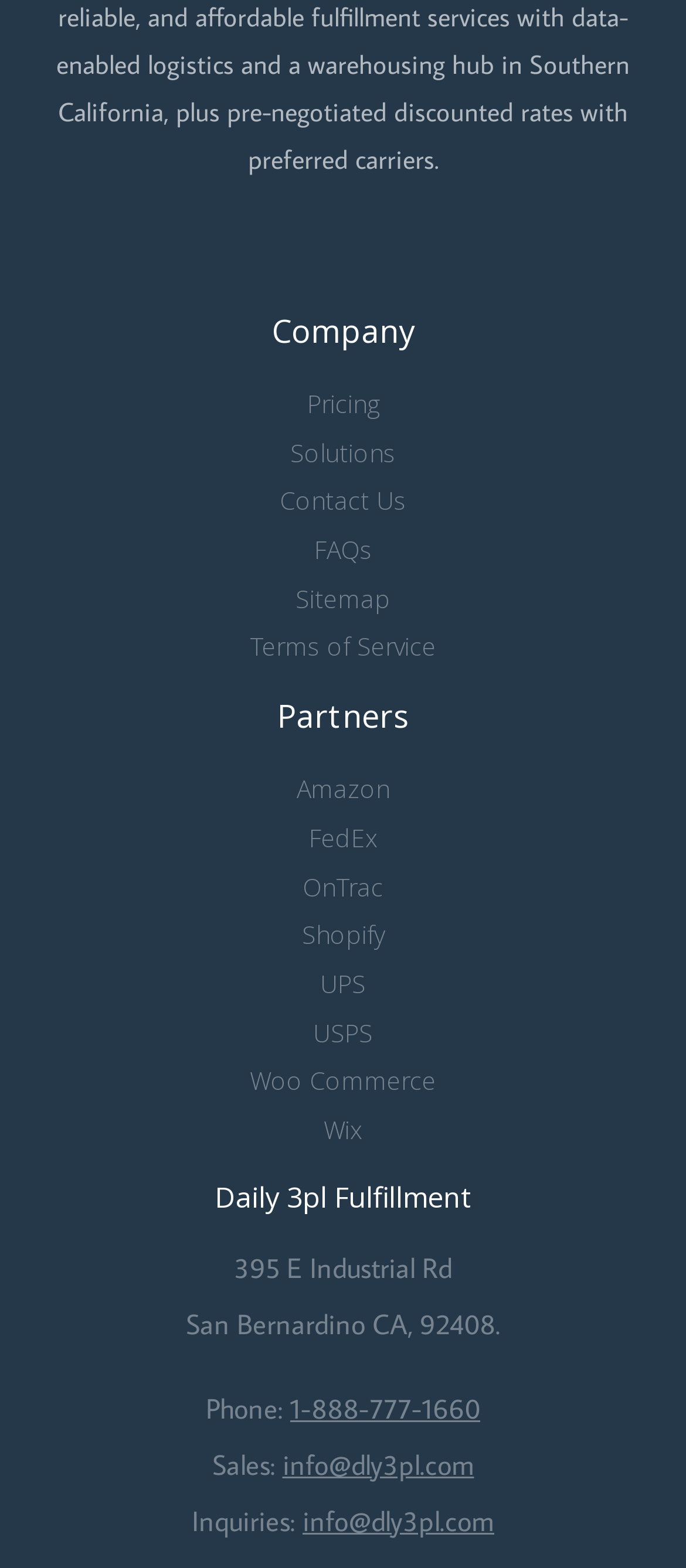Using the element description provided, determine the bounding box coordinates in the format (top-left x, top-left y, bottom-right x, bottom-right y). Ensure that all values are floating point numbers between 0 and 1. Element description: Shopify

[0.44, 0.582, 0.56, 0.61]